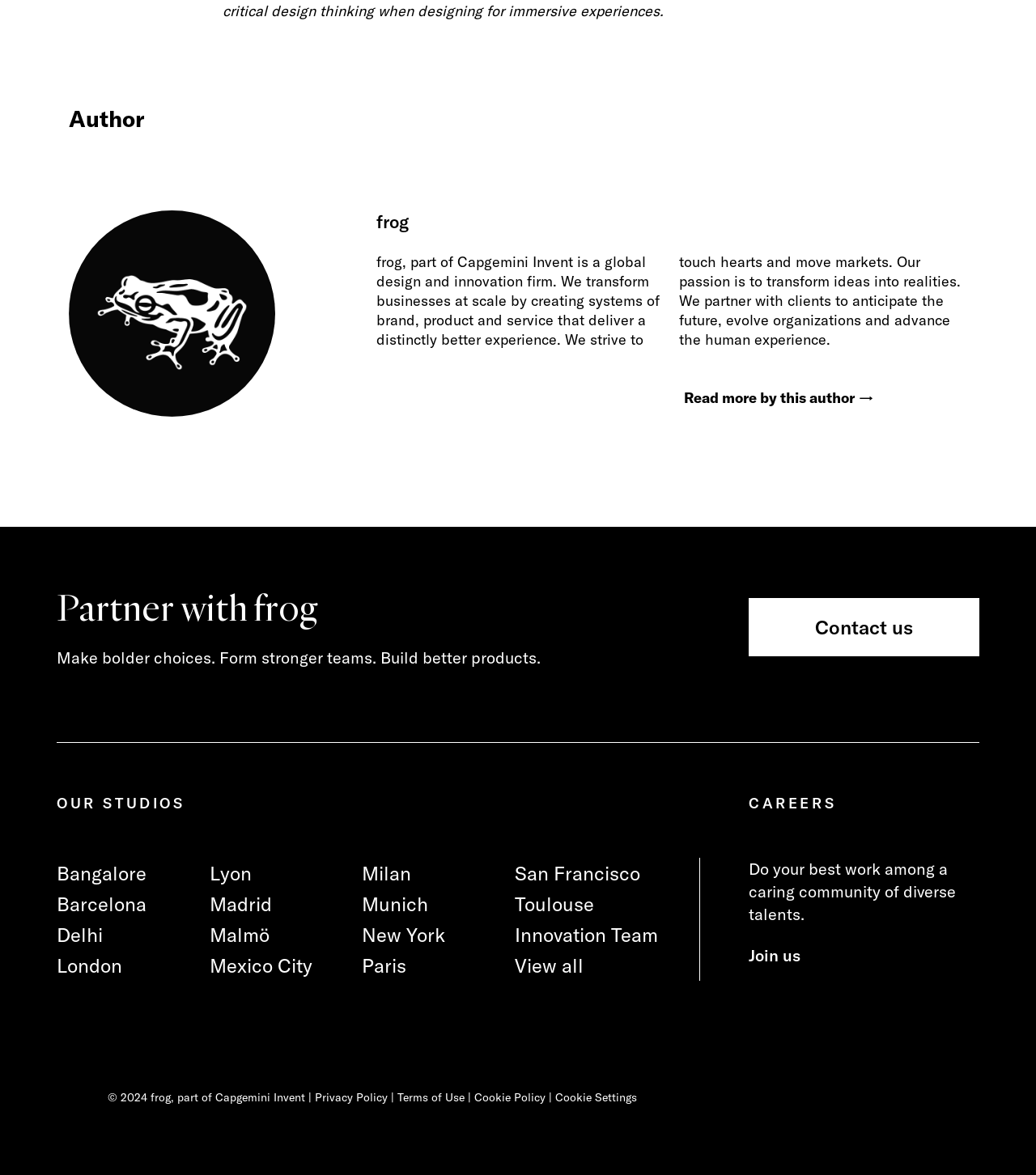Locate the bounding box coordinates of the clickable area to execute the instruction: "Explore our studio in Bangalore". Provide the coordinates as four float numbers between 0 and 1, represented as [left, top, right, bottom].

[0.055, 0.73, 0.202, 0.756]